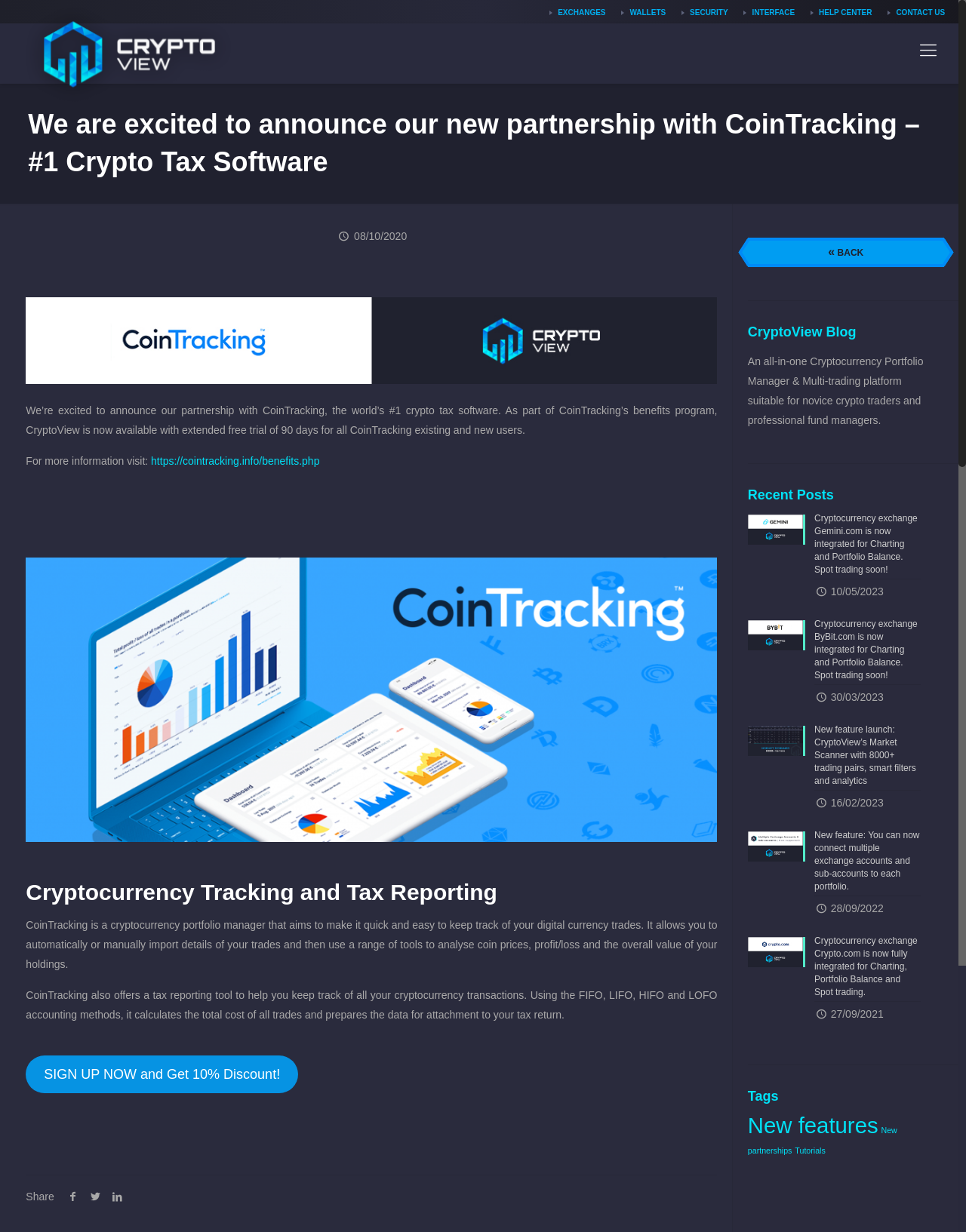Answer the question in a single word or phrase:
How many days of extended free trial is available for CoinTracking users?

90 days